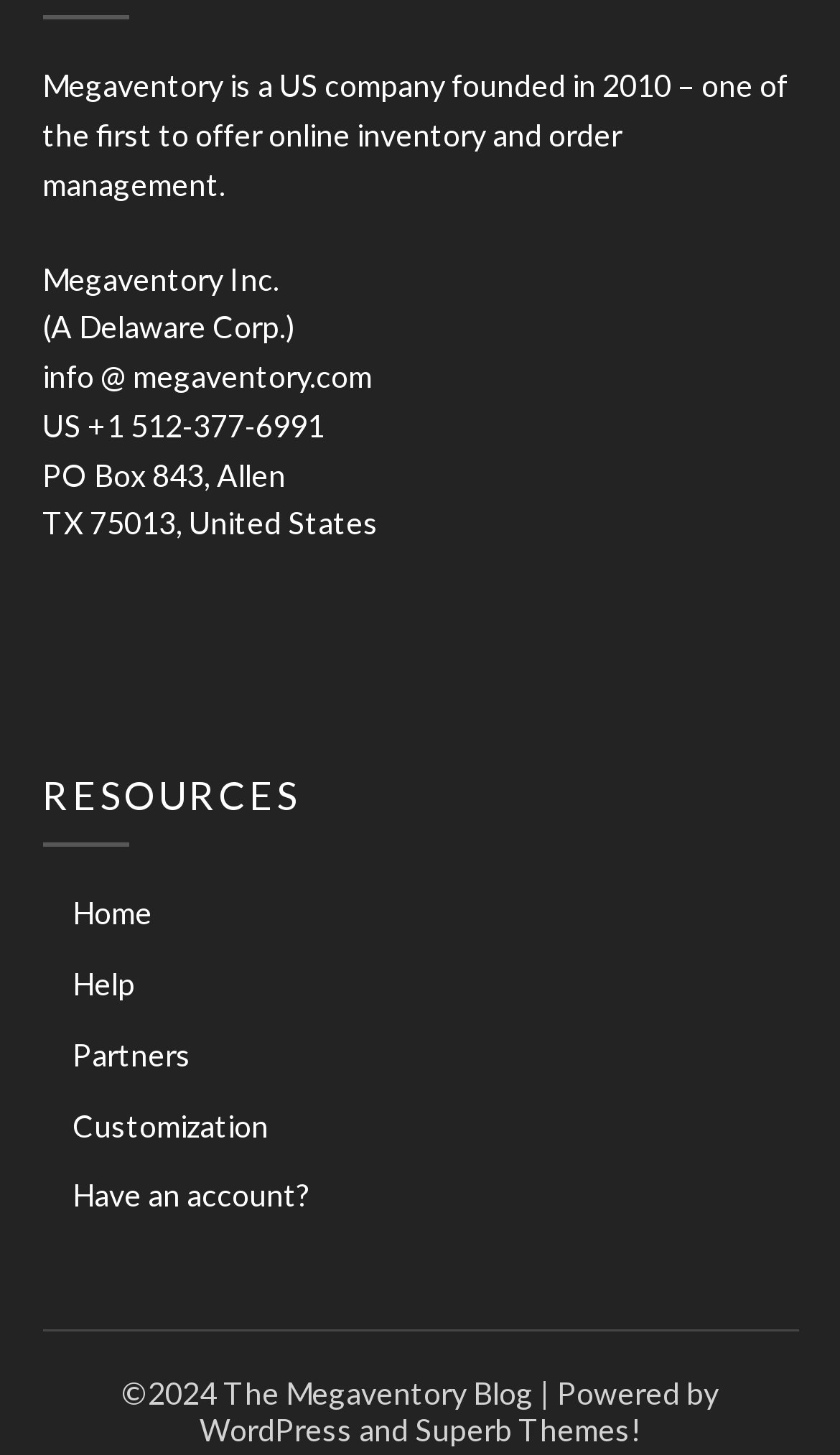How many links are there in the resources section?
Please give a detailed answer to the question using the information shown in the image.

The resources section is located in the middle of the webpage, and it contains five links: 'Home', 'Help', 'Partners', 'Customization', and 'Have an account?'.